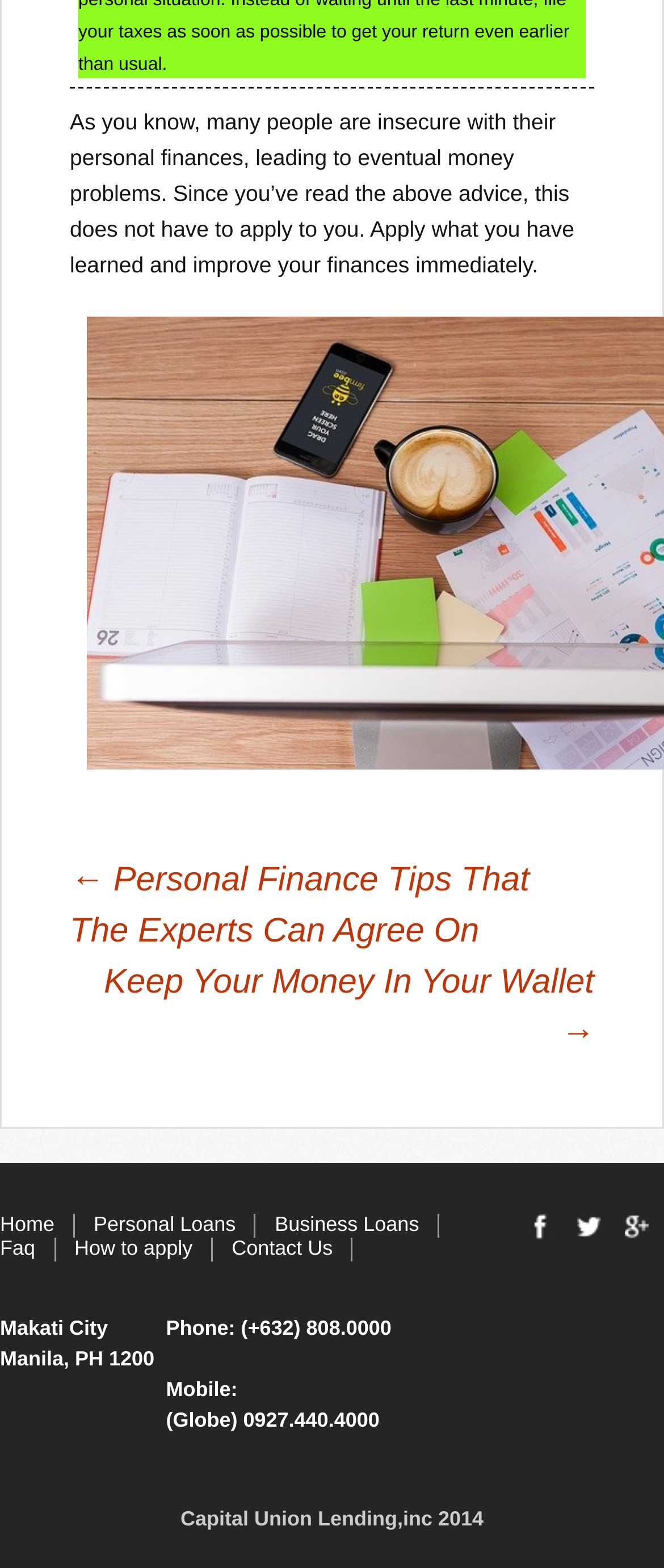What is the topic of the article?
Based on the image, answer the question with as much detail as possible.

The topic of the article can be inferred from the content of the StaticText element with ID 272, which discusses personal finance and money problems.